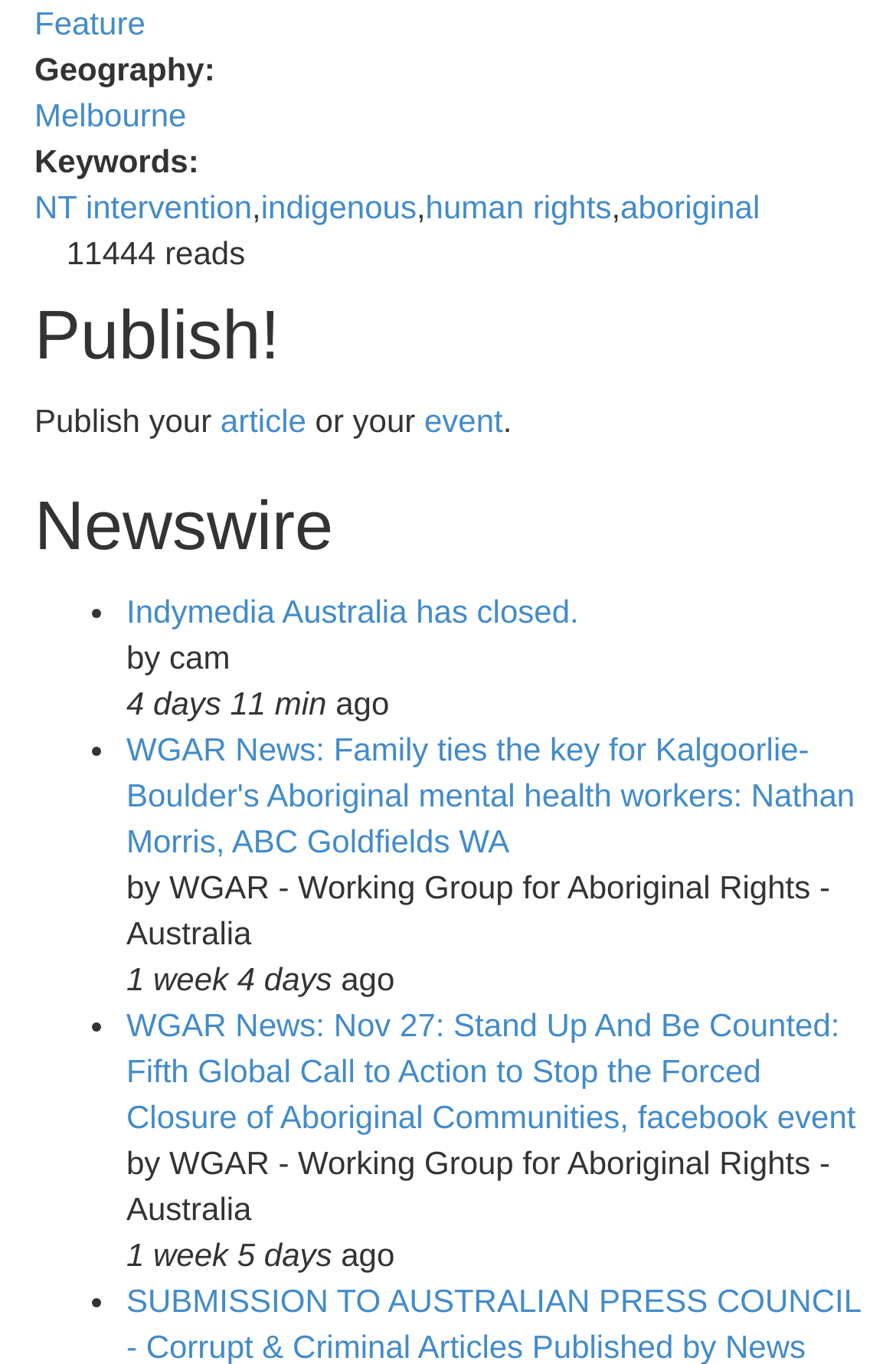What is the first link on the webpage?
Using the details shown in the screenshot, provide a comprehensive answer to the question.

The first link on the webpage is 'Feature' which is located at the top left corner of the webpage with a bounding box of [0.038, 0.003, 0.162, 0.03].